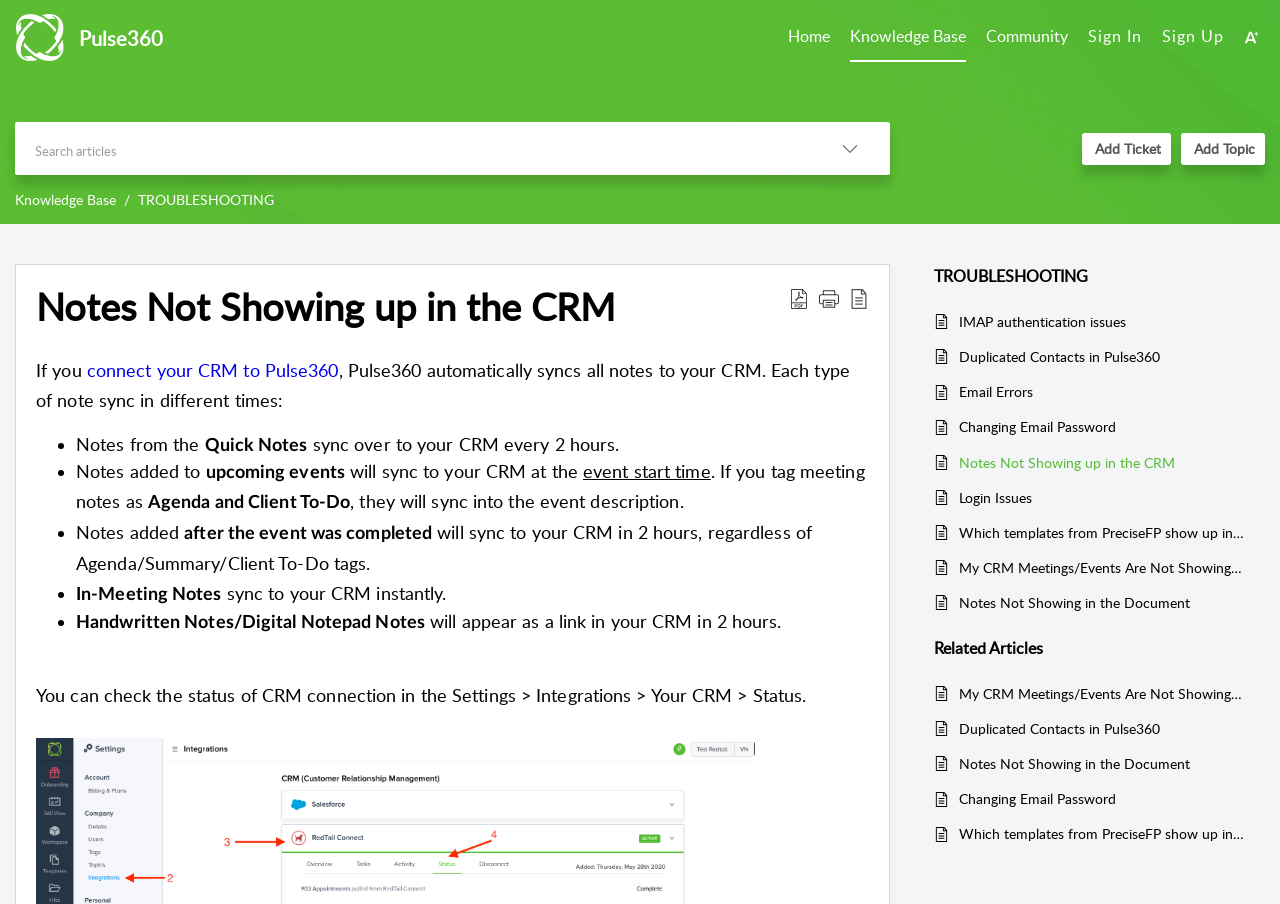What is the purpose of the 'Download as PDF' button?
Look at the image and respond with a one-word or short-phrase answer.

To download the content as a PDF